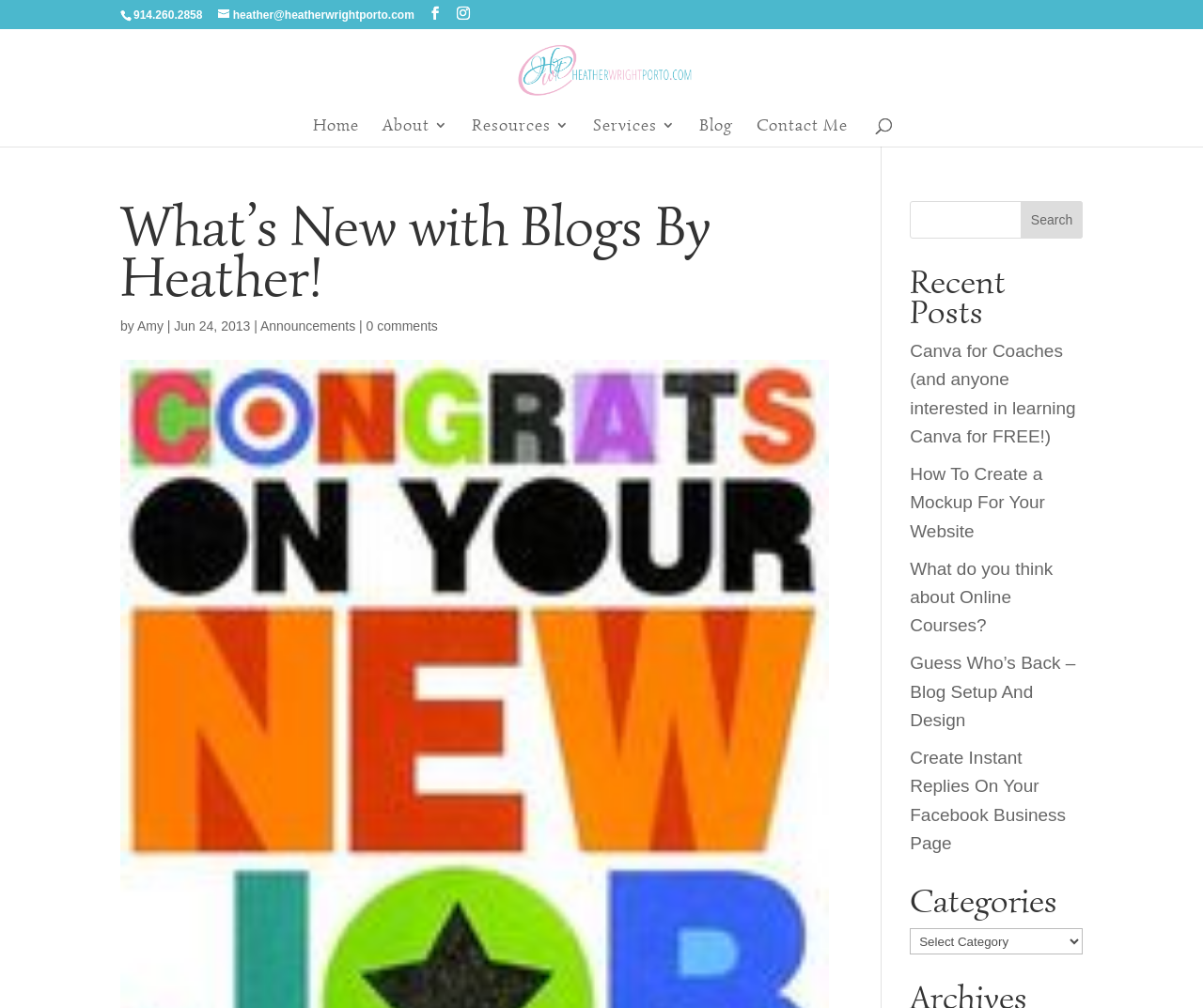Locate the bounding box of the UI element defined by this description: "heather@heatherwrightporto.com". The coordinates should be given as four float numbers between 0 and 1, formatted as [left, top, right, bottom].

[0.181, 0.008, 0.344, 0.021]